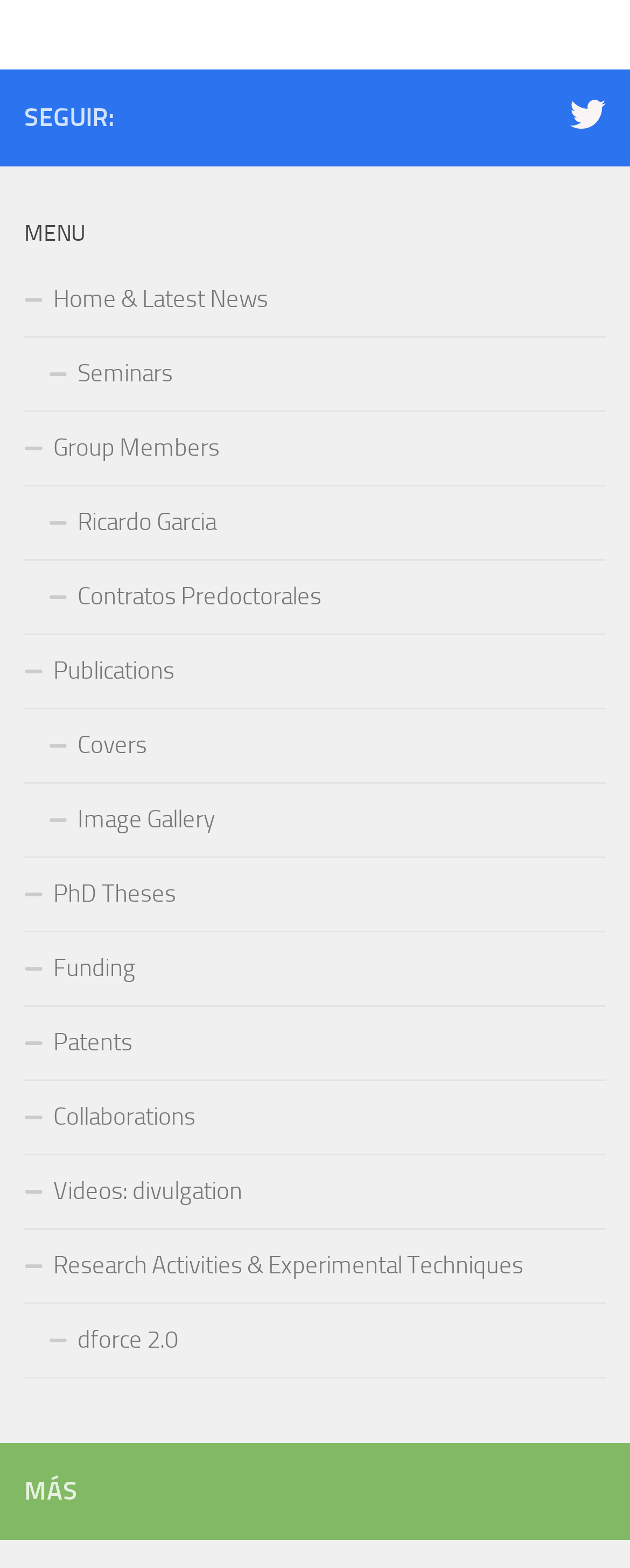What is the purpose of the 'Image Gallery' link?
Answer the question with as much detail as you can, using the image as a reference.

The link ' Image Gallery' is present on the webpage, suggesting that it leads to a page containing images related to the research group's activities, such as images of their research, experiments, or events.